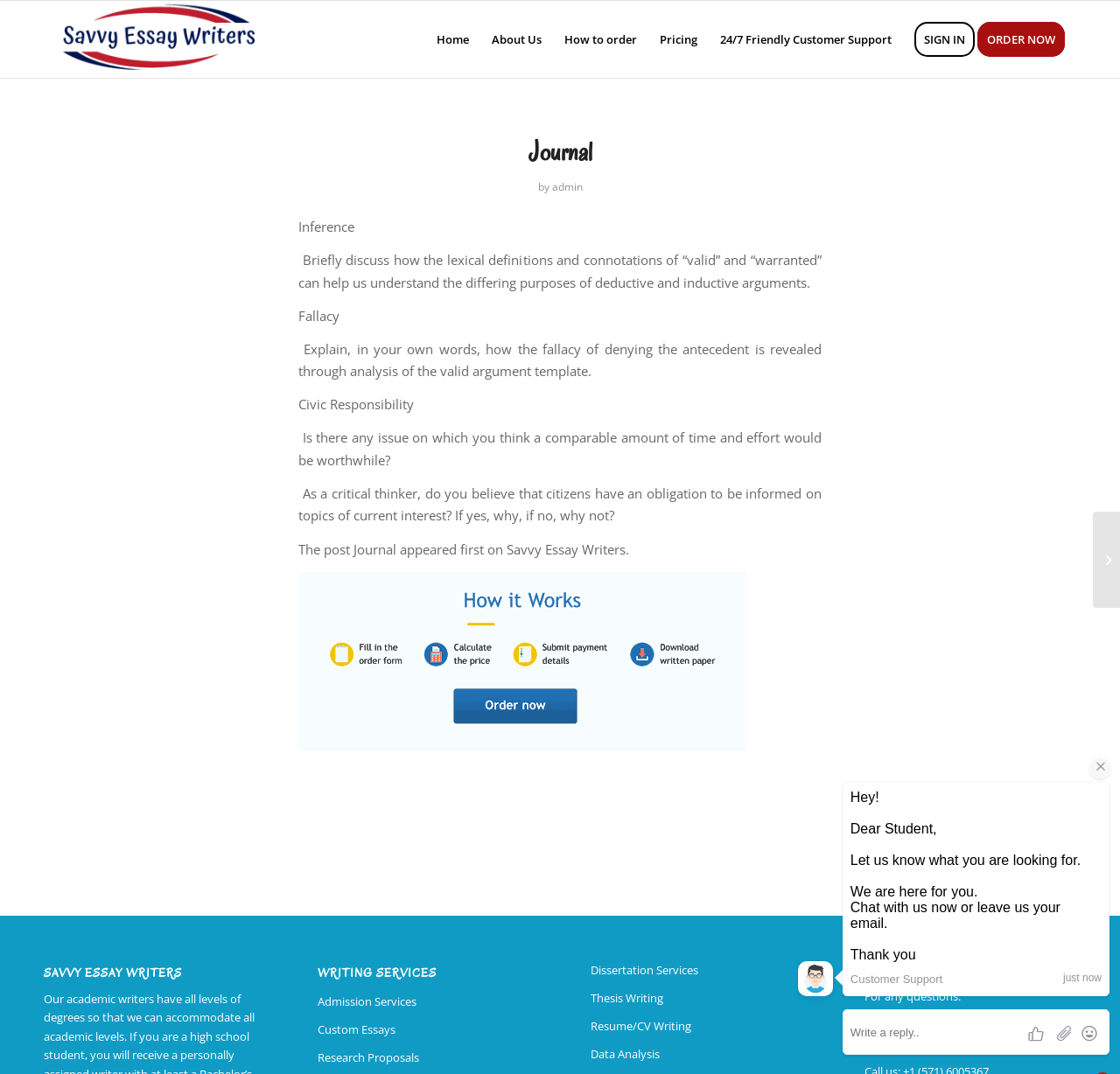What is the purpose of the 'ORDER NOW' button?
Give a single word or phrase as your answer by examining the image.

To place an order